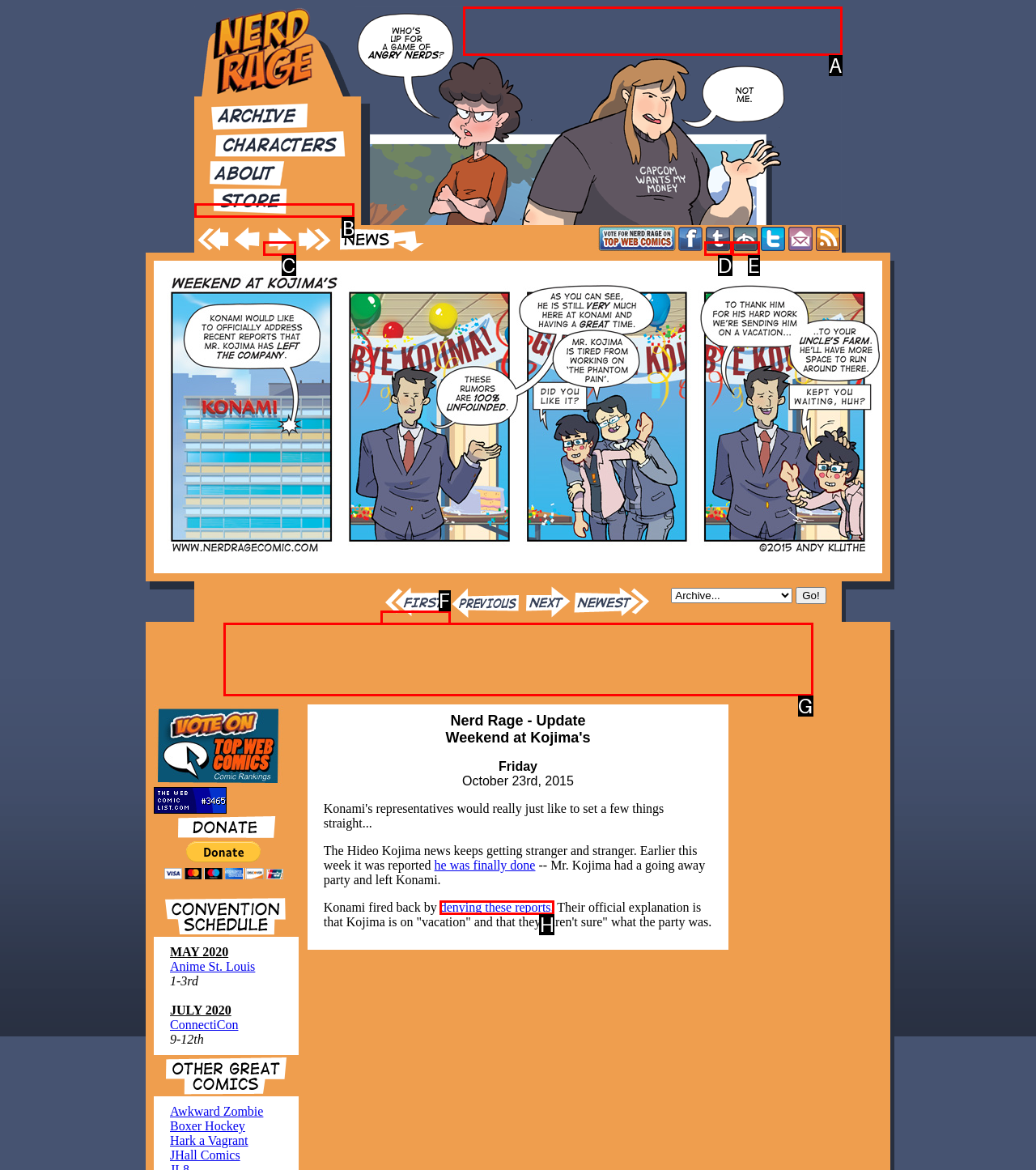To achieve the task: Go to the 'Nerd Rage Store - Geeks Get It' page, indicate the letter of the correct choice from the provided options.

B